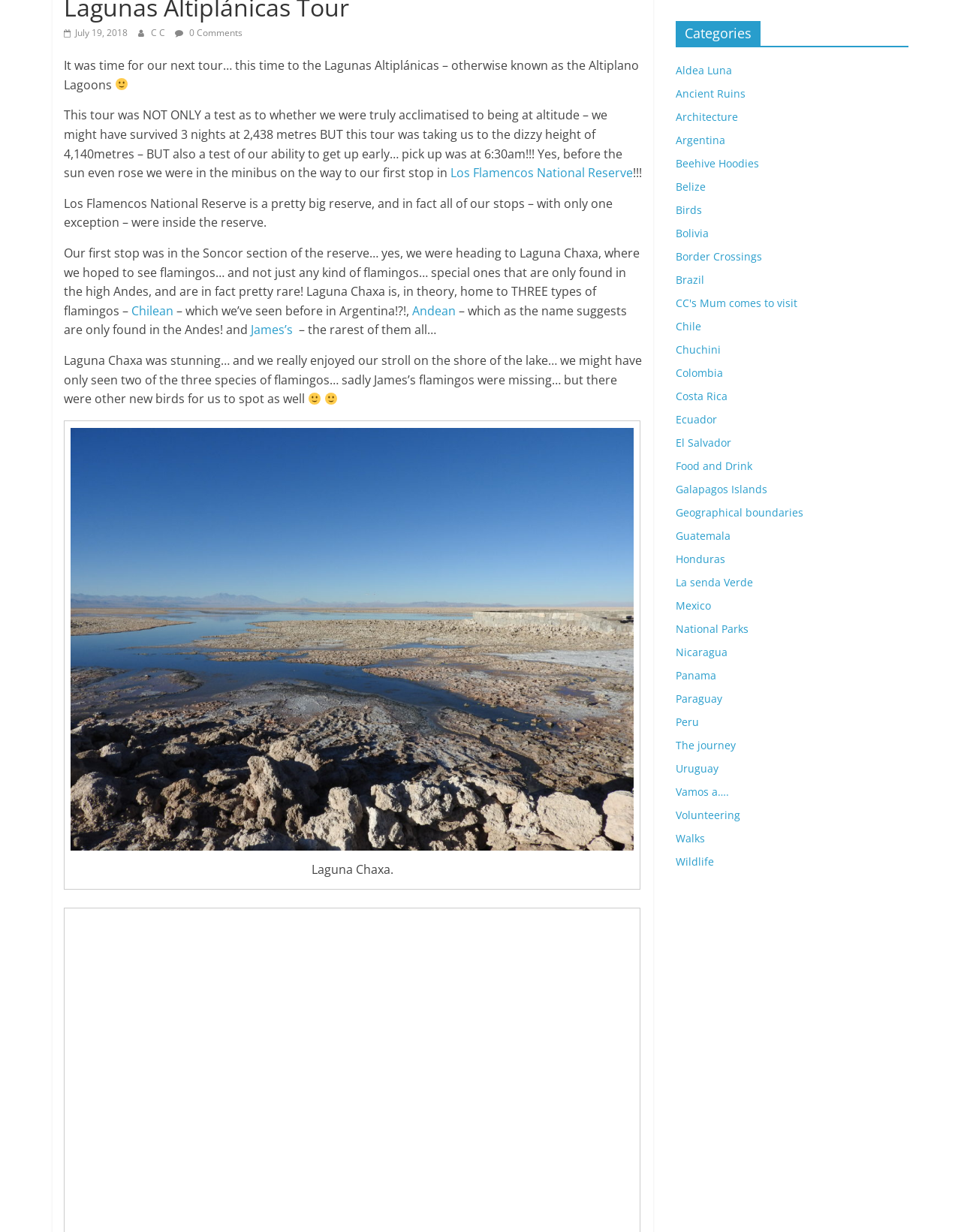Show the bounding box coordinates for the HTML element described as: "Panama".

[0.703, 0.542, 0.745, 0.554]